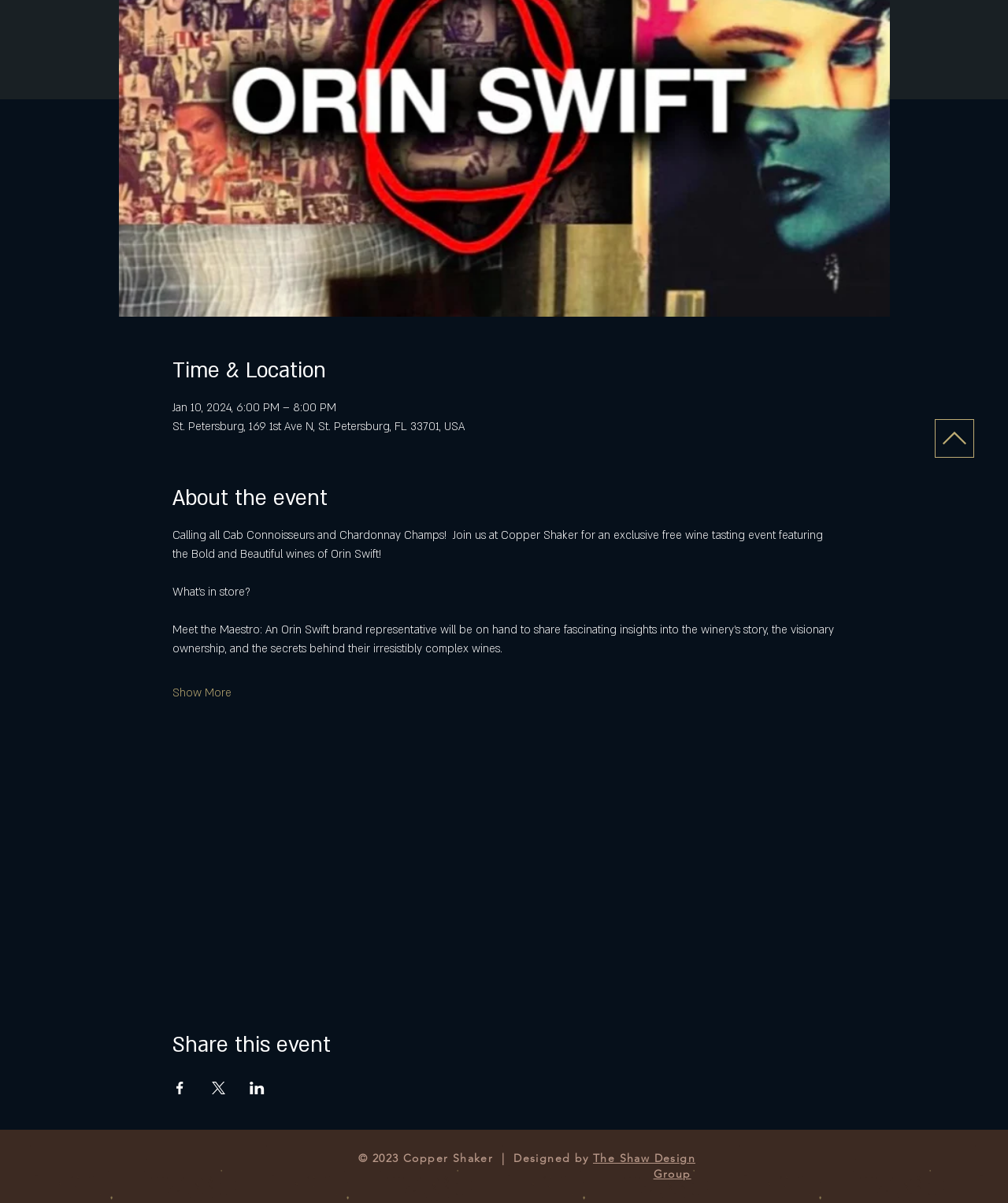Bounding box coordinates should be in the format (top-left x, top-left y, bottom-right x, bottom-right y) and all values should be floating point numbers between 0 and 1. Determine the bounding box coordinate for the UI element described as: The Department

None